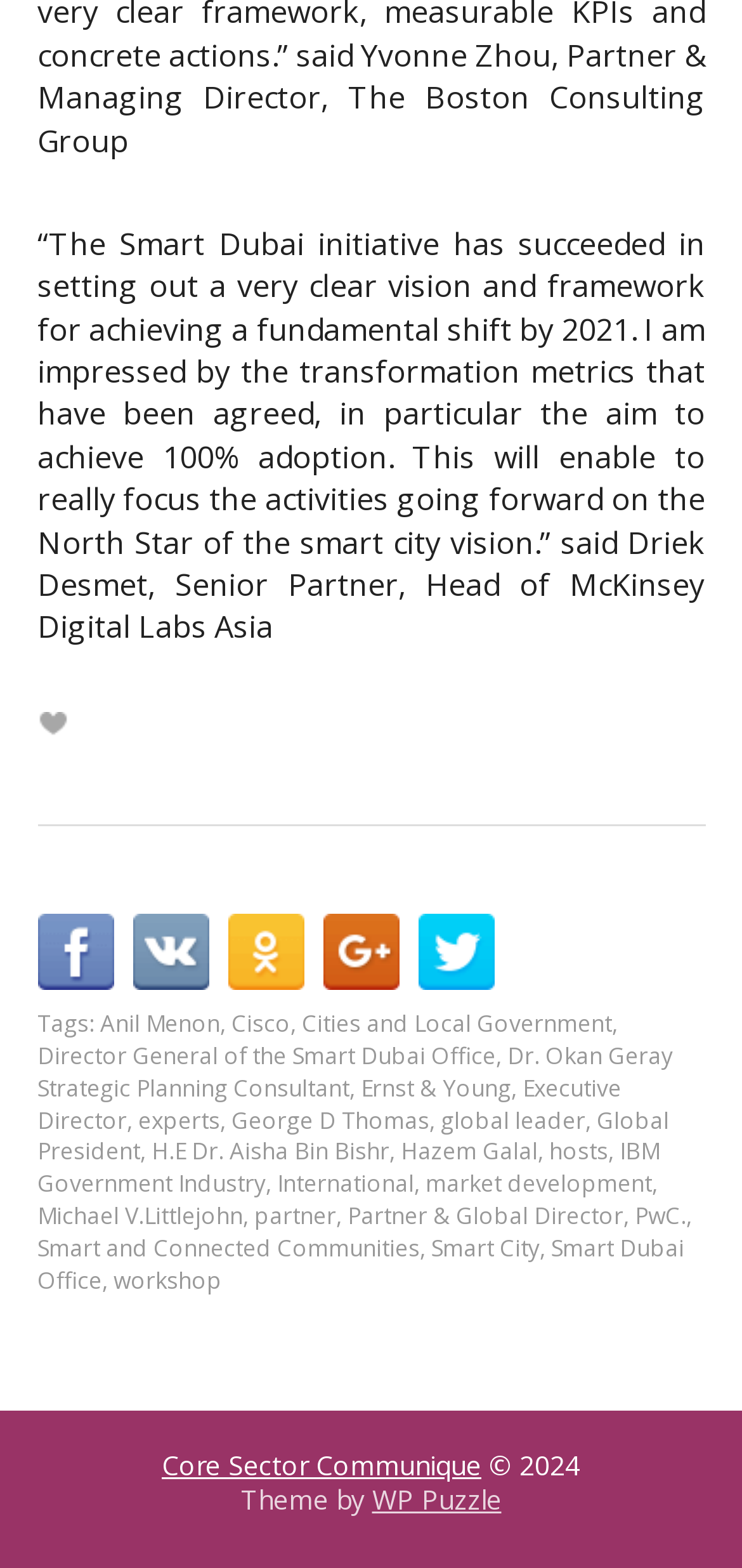How many social media sharing links are available?
Refer to the image and provide a one-word or short phrase answer.

6